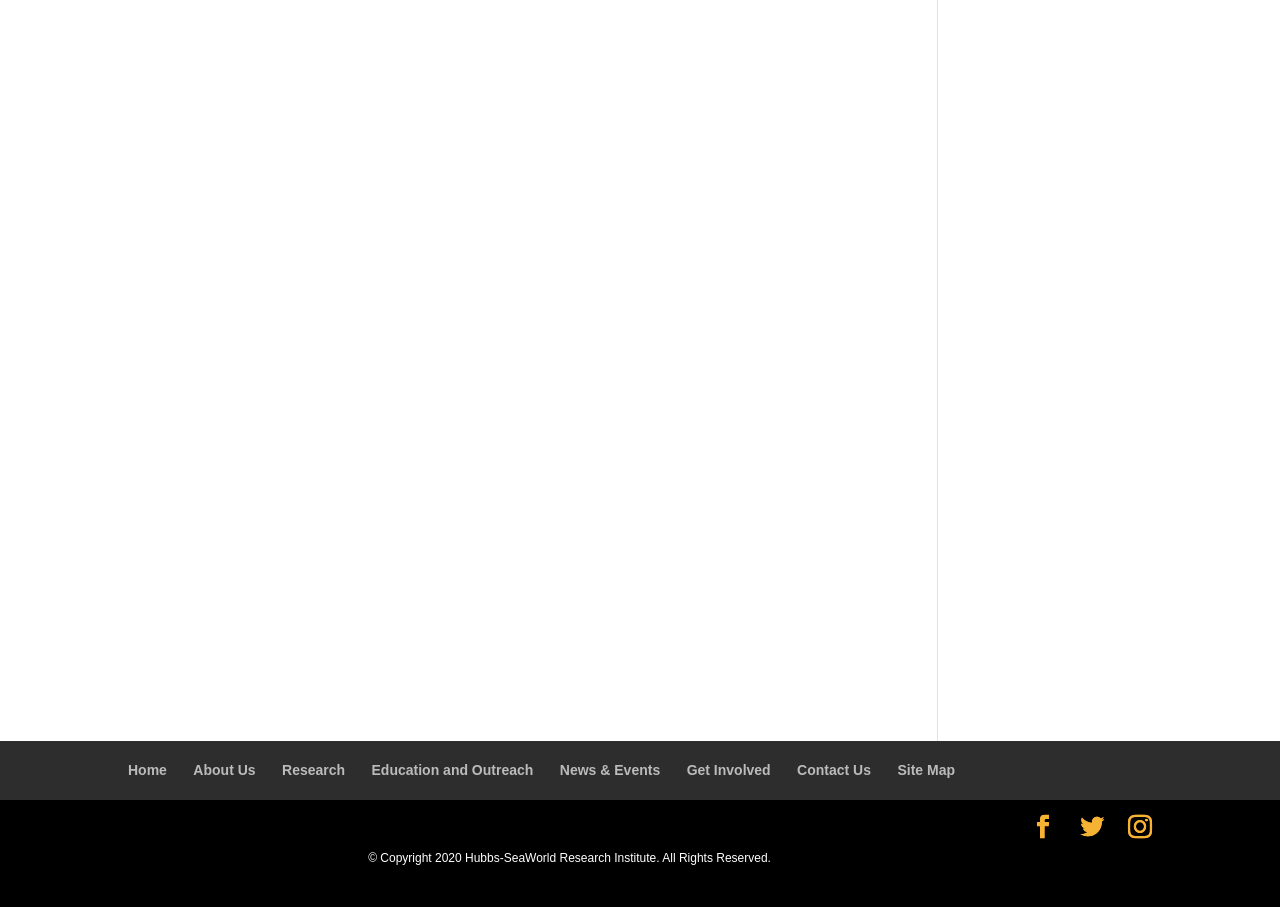Determine the bounding box coordinates for the clickable element required to fulfill the instruction: "Click Site Map". Provide the coordinates as four float numbers between 0 and 1, i.e., [left, top, right, bottom].

[0.701, 0.841, 0.746, 0.858]